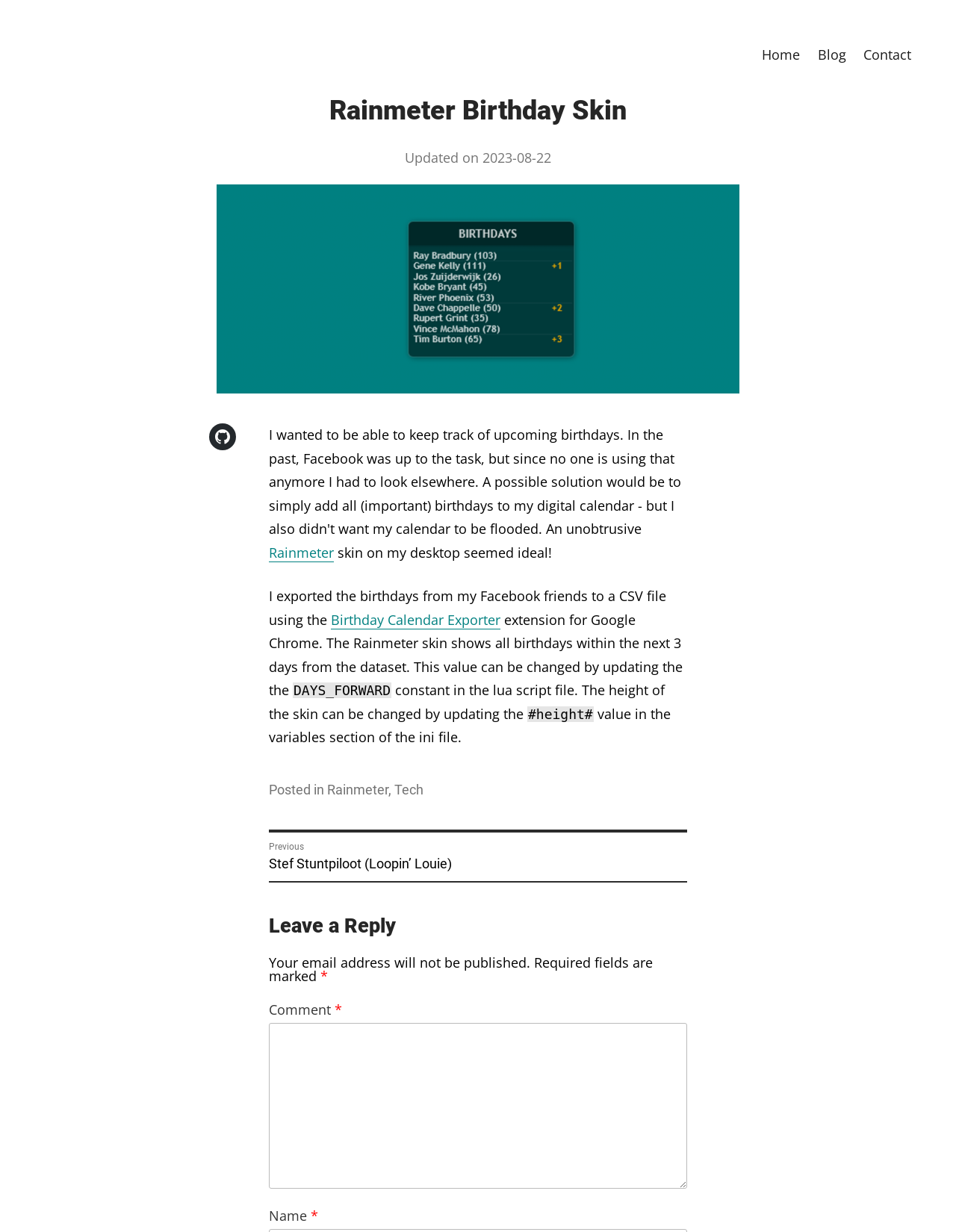Bounding box coordinates are specified in the format (top-left x, top-left y, bottom-right x, bottom-right y). All values are floating point numbers bounded between 0 and 1. Please provide the bounding box coordinate of the region this sentence describes: Birthday Calendar Exporter

[0.346, 0.496, 0.523, 0.511]